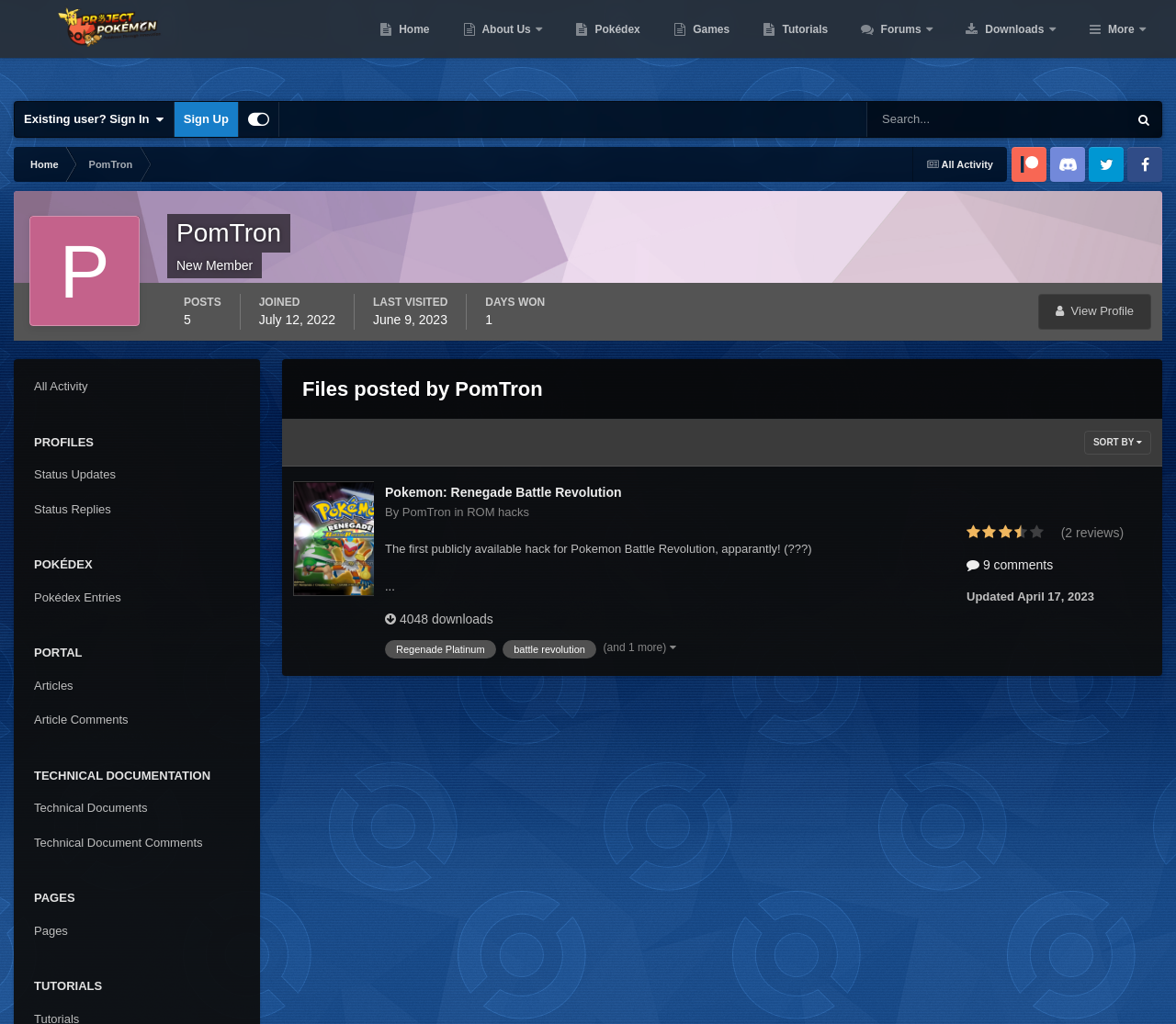Determine the bounding box coordinates of the clickable element necessary to fulfill the instruction: "Go to Pokédex". Provide the coordinates as four float numbers within the 0 to 1 range, i.e., [left, top, right, bottom].

[0.552, 0.004, 0.635, 0.045]